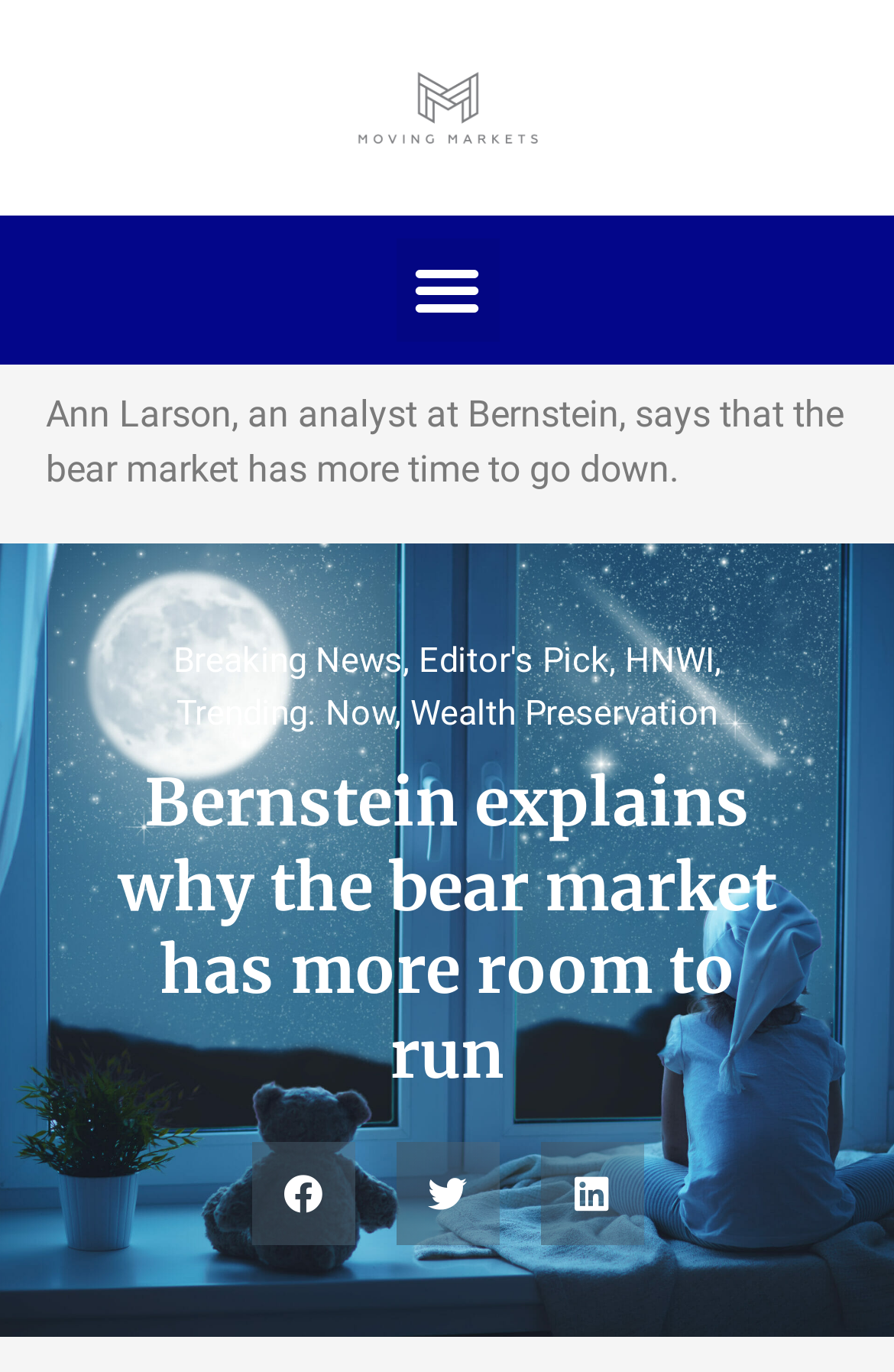Locate the coordinates of the bounding box for the clickable region that fulfills this instruction: "Click on the link to read more about Breaking News".

[0.194, 0.467, 0.45, 0.497]